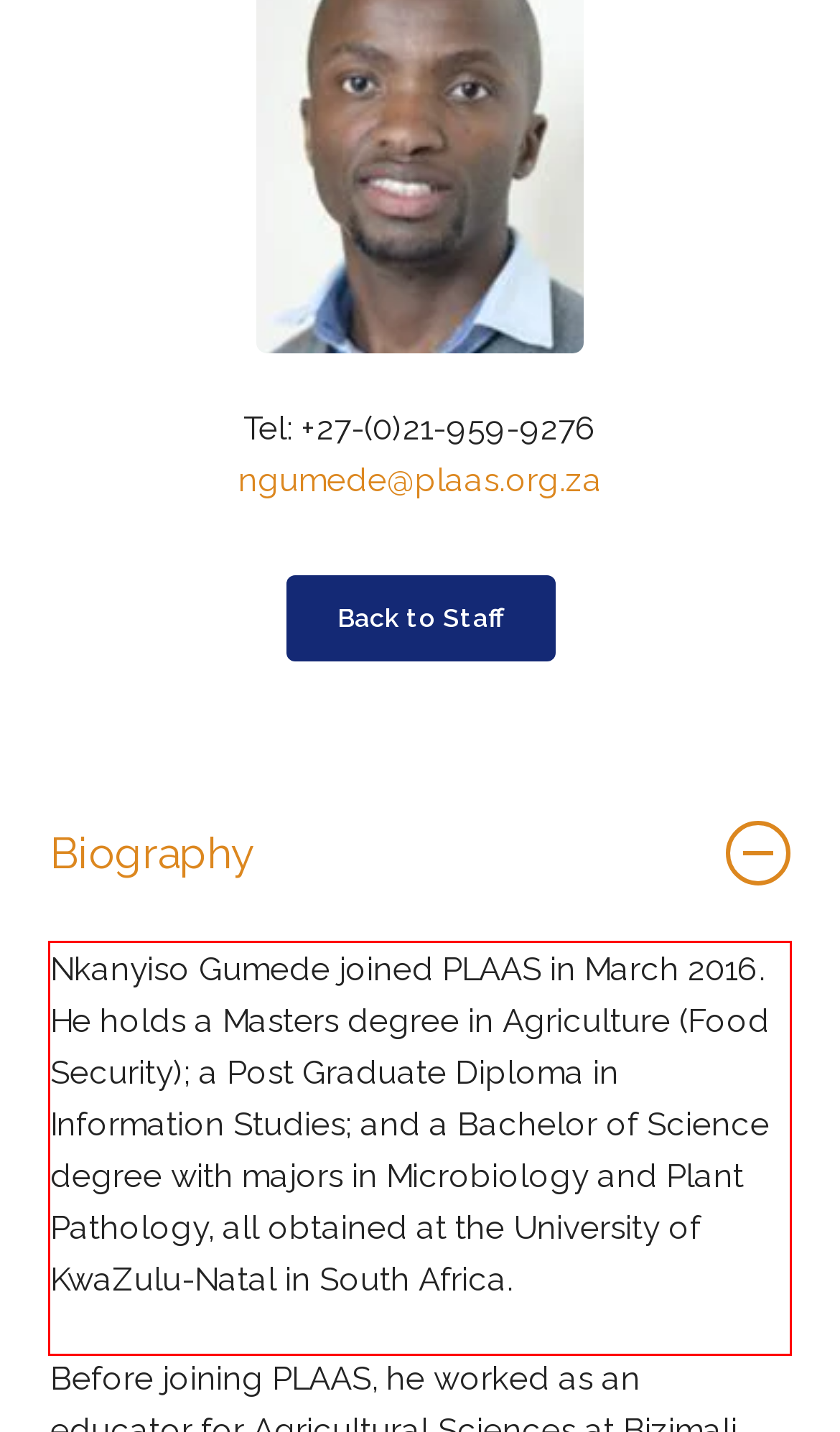Using the provided screenshot, read and generate the text content within the red-bordered area.

Nkanyiso Gumede joined PLAAS in March 2016. He holds a Masters degree in Agriculture (Food Security); a Post Graduate Diploma in Information Studies; and a Bachelor of Science degree with majors in Microbiology and Plant Pathology, all obtained at the University of KwaZulu-Natal in South Africa.